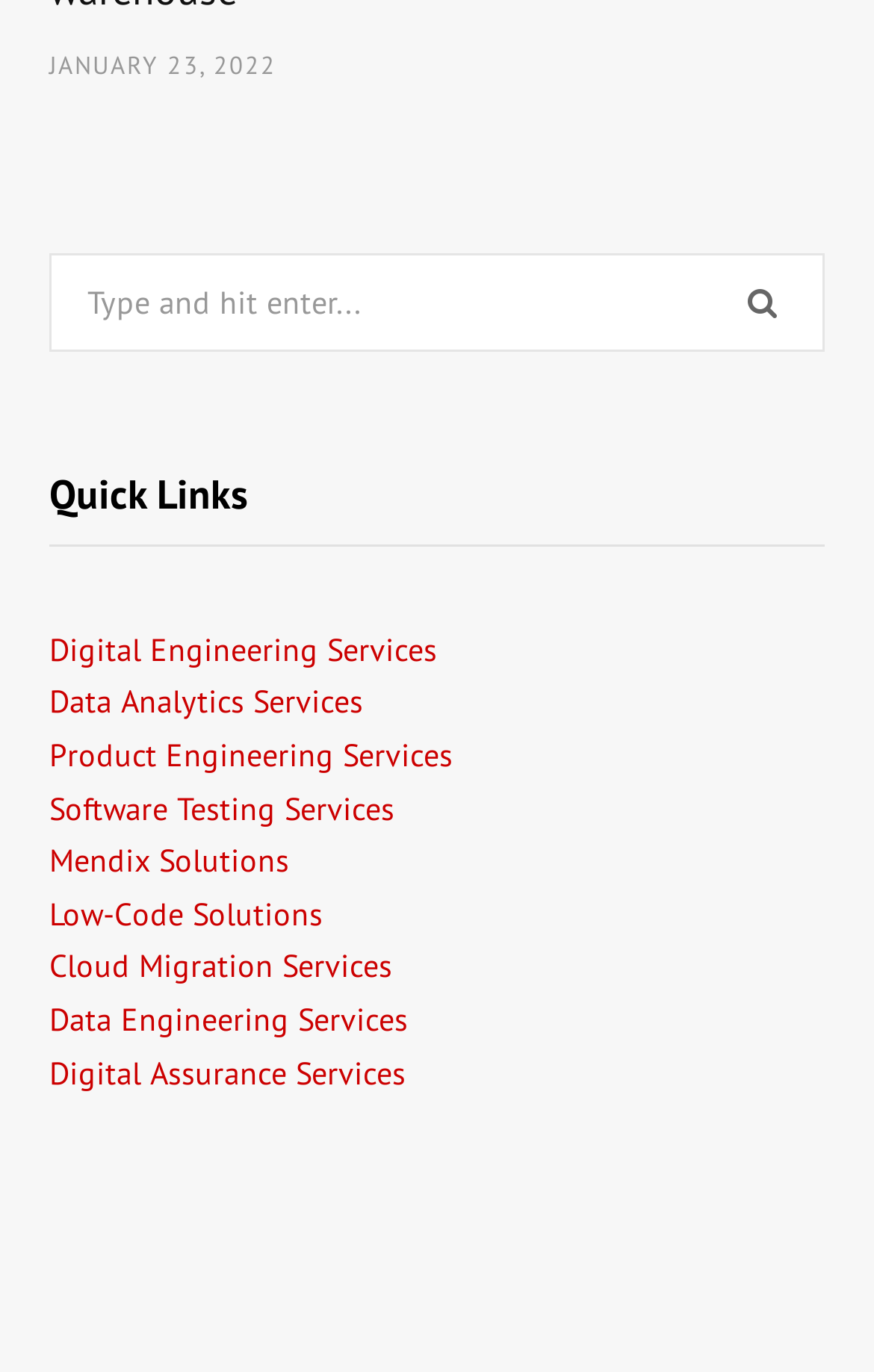Determine the bounding box coordinates of the section to be clicked to follow the instruction: "click on Digital Engineering Services". The coordinates should be given as four float numbers between 0 and 1, formatted as [left, top, right, bottom].

[0.056, 0.458, 0.5, 0.488]